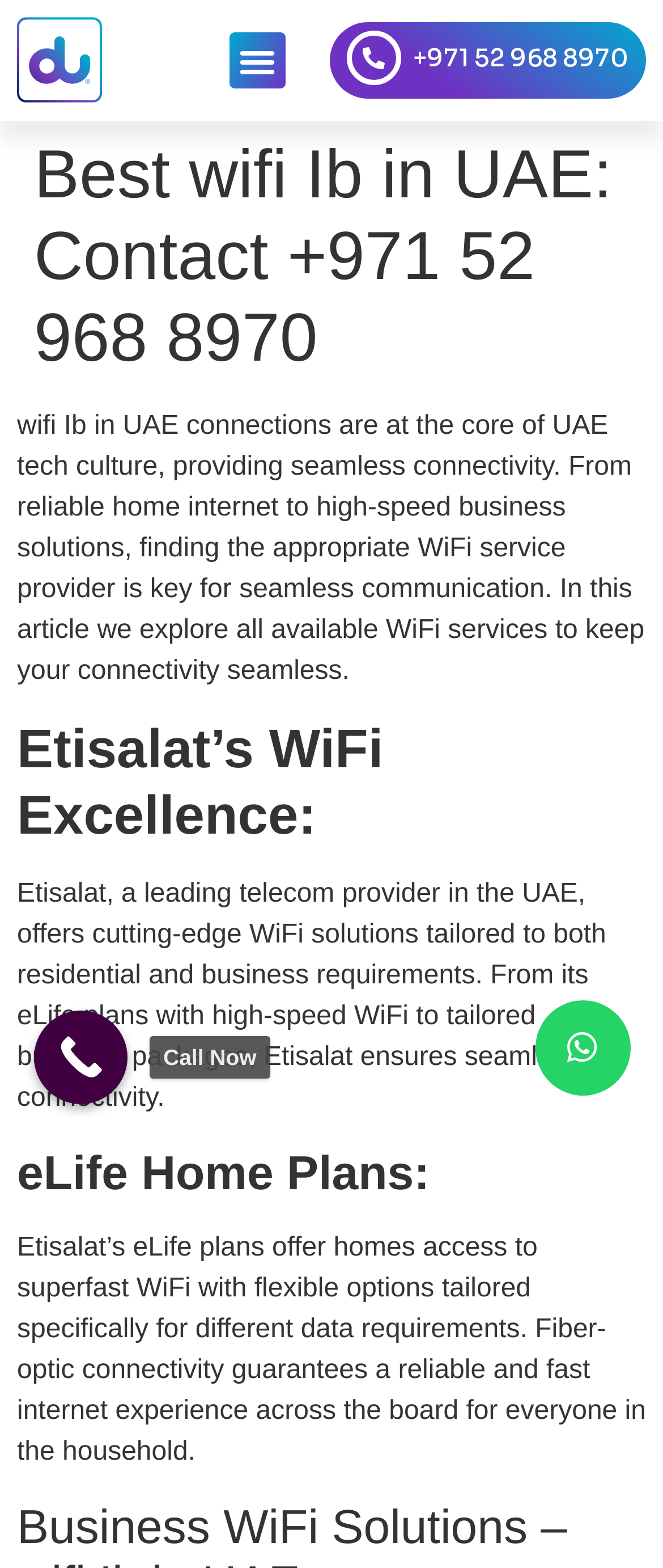Determine the bounding box coordinates in the format (top-left x, top-left y, bottom-right x, bottom-right y). Ensure all values are floating point numbers between 0 and 1. Identify the bounding box of the UI element described by: Call Now

[0.051, 0.644, 0.192, 0.704]